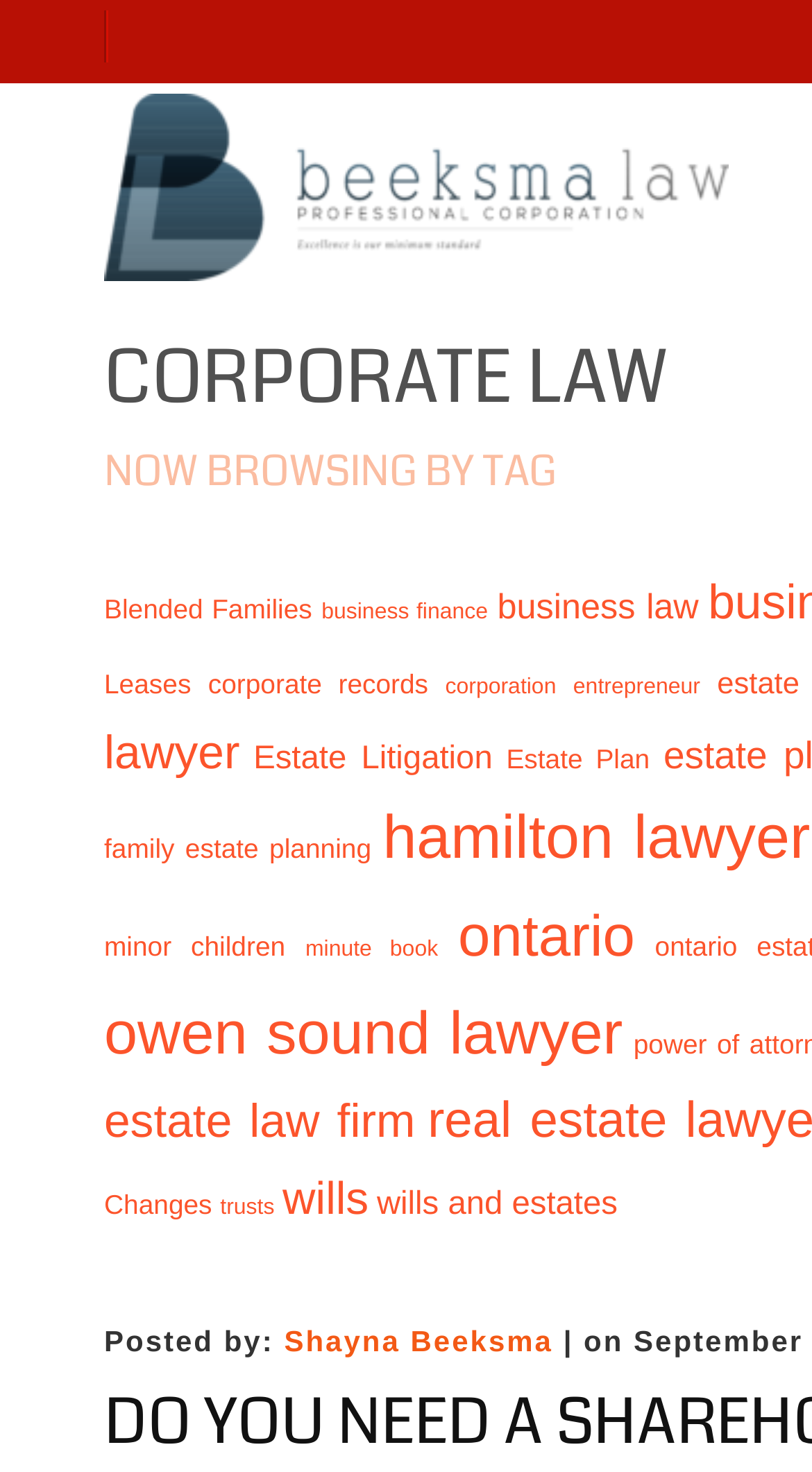What is the category with the most items?
Refer to the image and answer the question using a single word or phrase.

hamilton lawyer